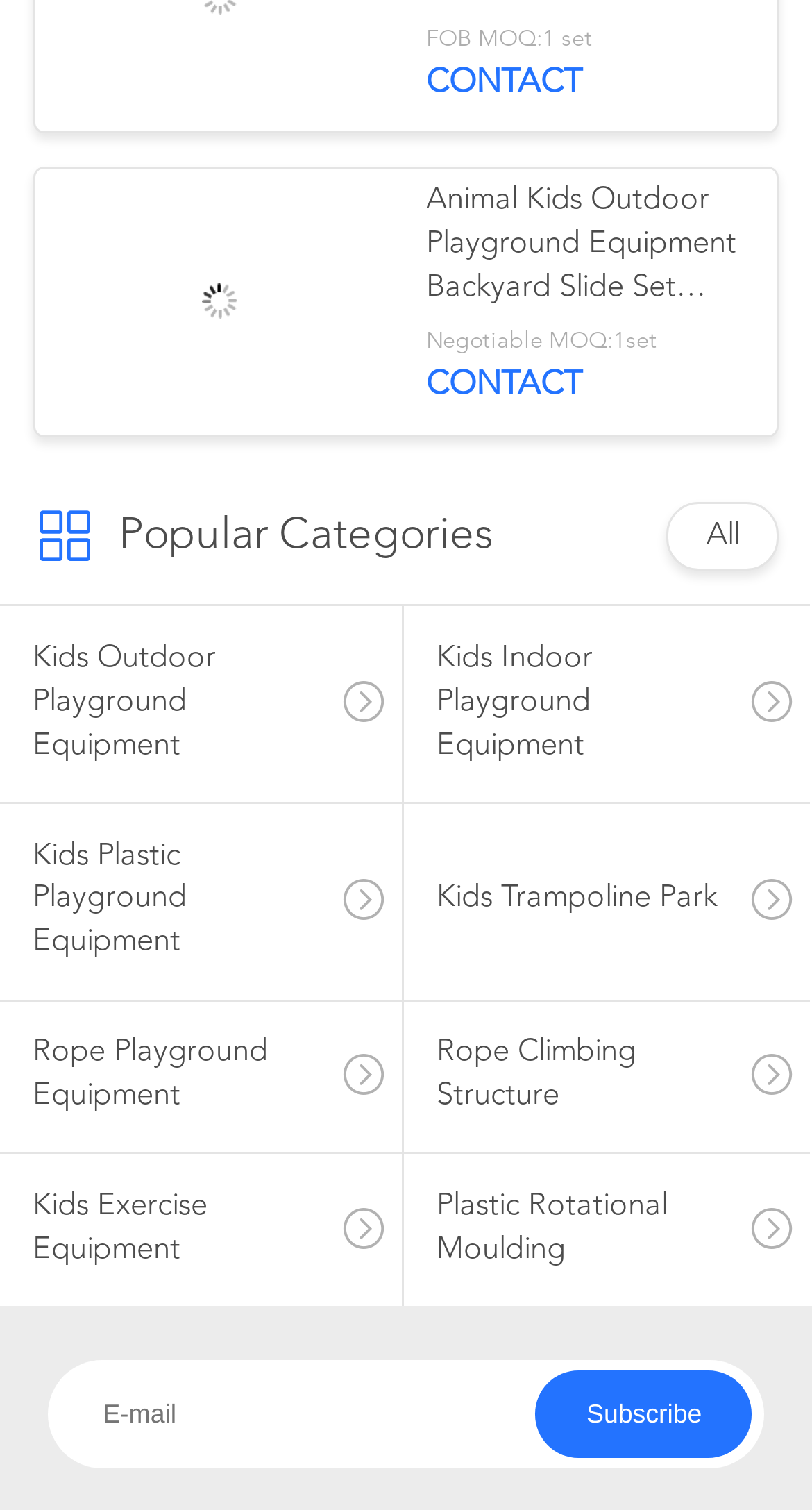Identify the bounding box for the described UI element. Provide the coordinates in (top-left x, top-left y, bottom-right x, bottom-right y) format with values ranging from 0 to 1: Kids Trampoline Park

[0.497, 0.561, 0.997, 0.633]